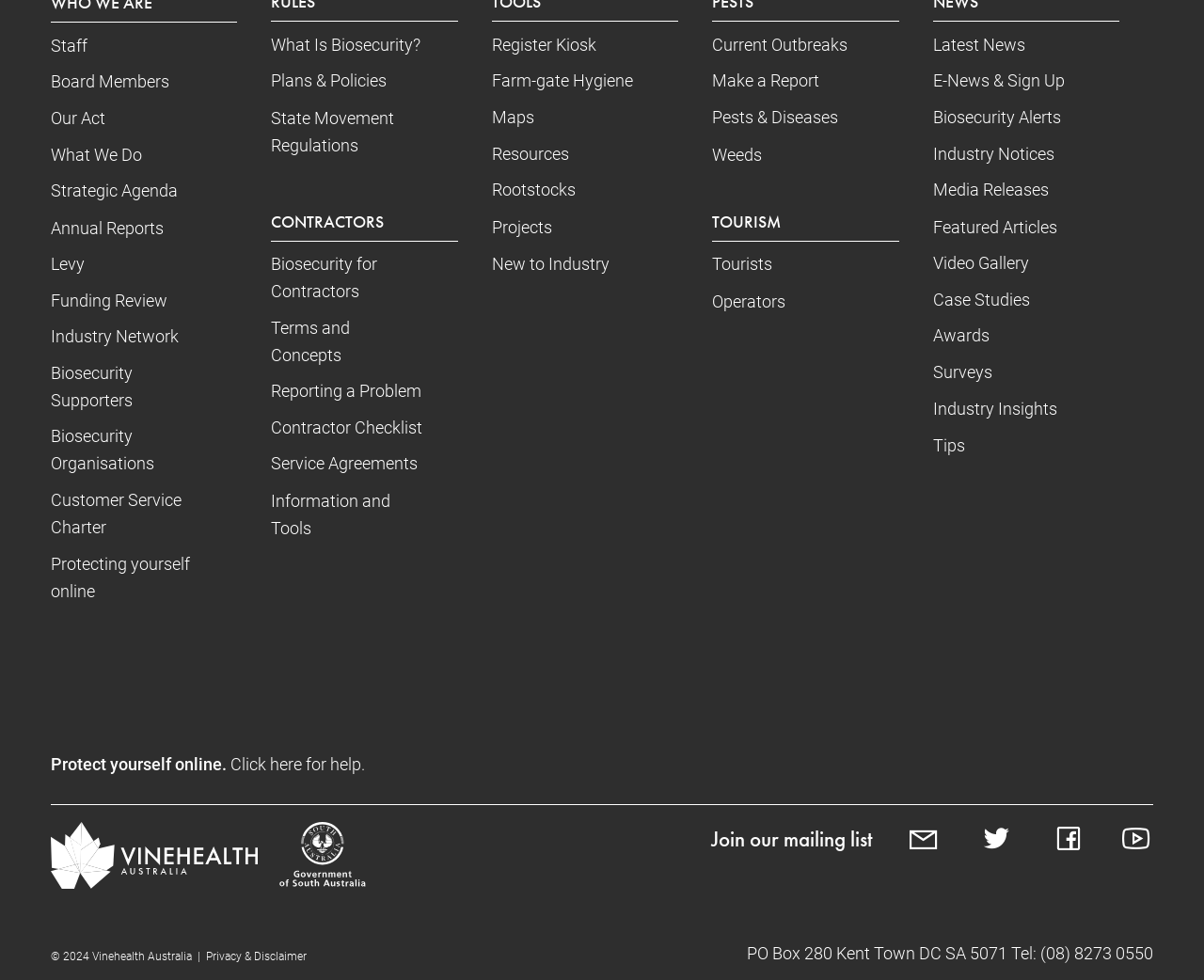Respond to the question below with a single word or phrase: What is the contact number of the organization?

(08) 8273 0550